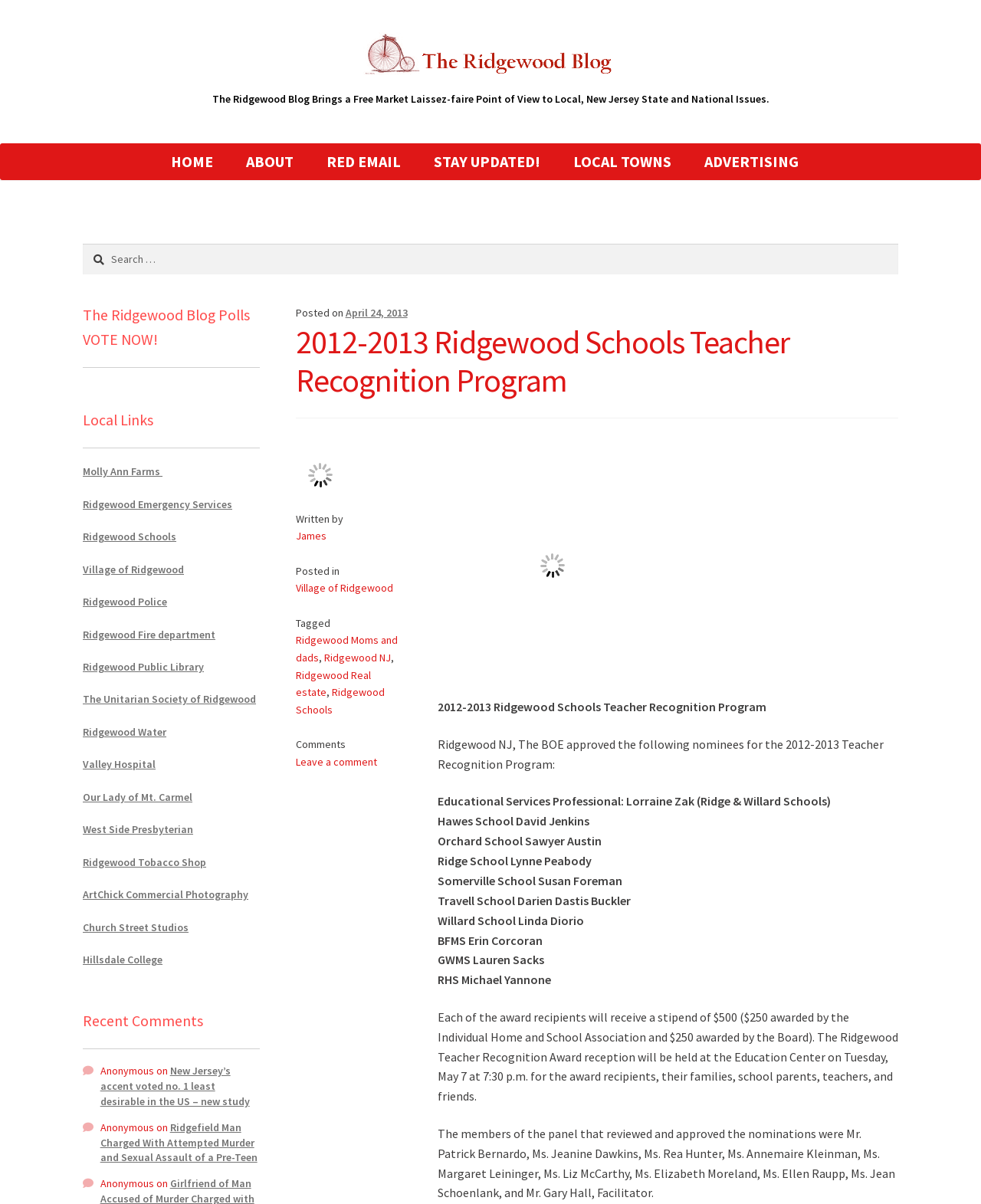Please indicate the bounding box coordinates for the clickable area to complete the following task: "Search for something". The coordinates should be specified as four float numbers between 0 and 1, i.e., [left, top, right, bottom].

[0.084, 0.203, 0.916, 0.228]